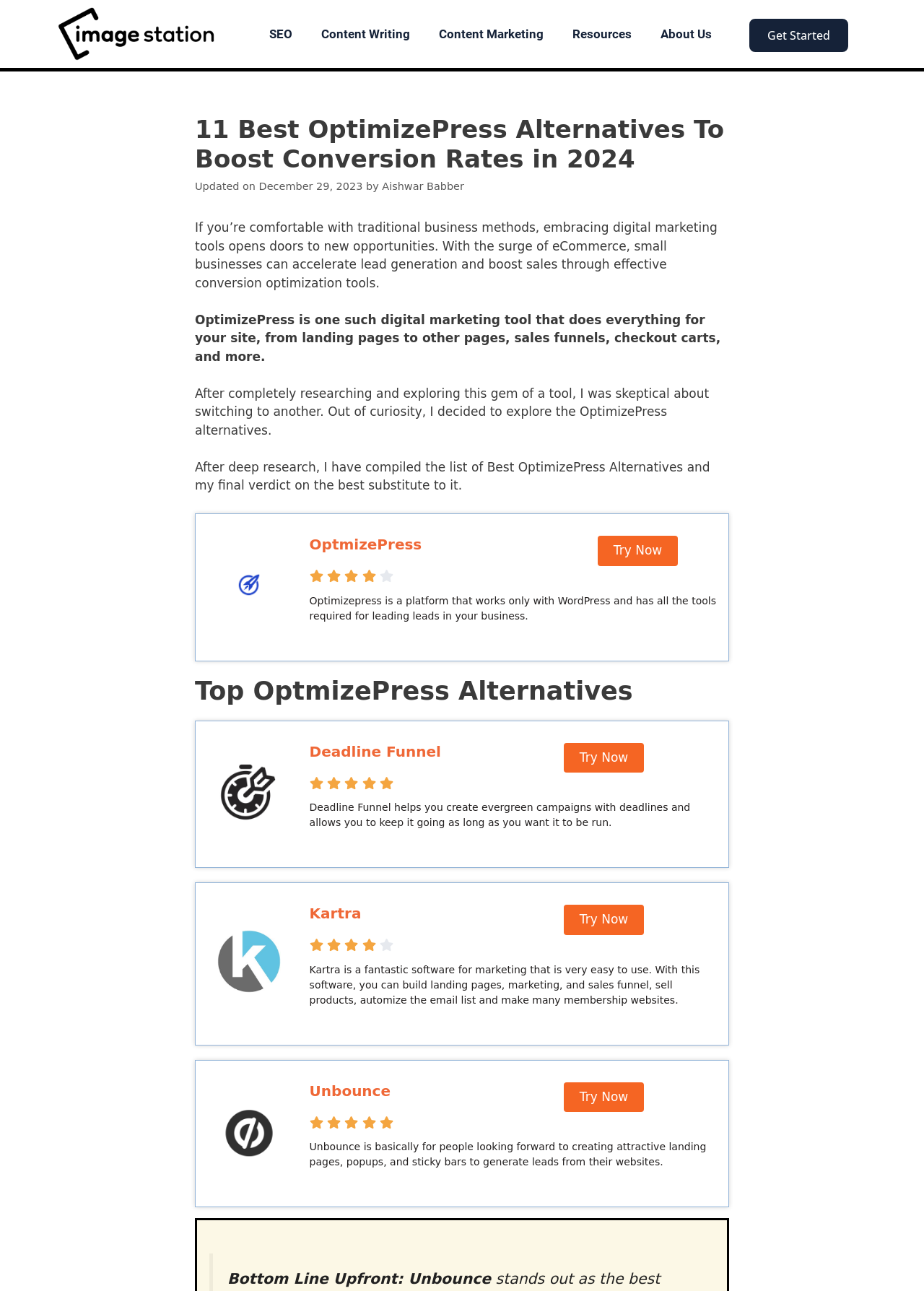Determine the bounding box coordinates for the region that must be clicked to execute the following instruction: "Try OptimizePress".

[0.647, 0.415, 0.734, 0.438]